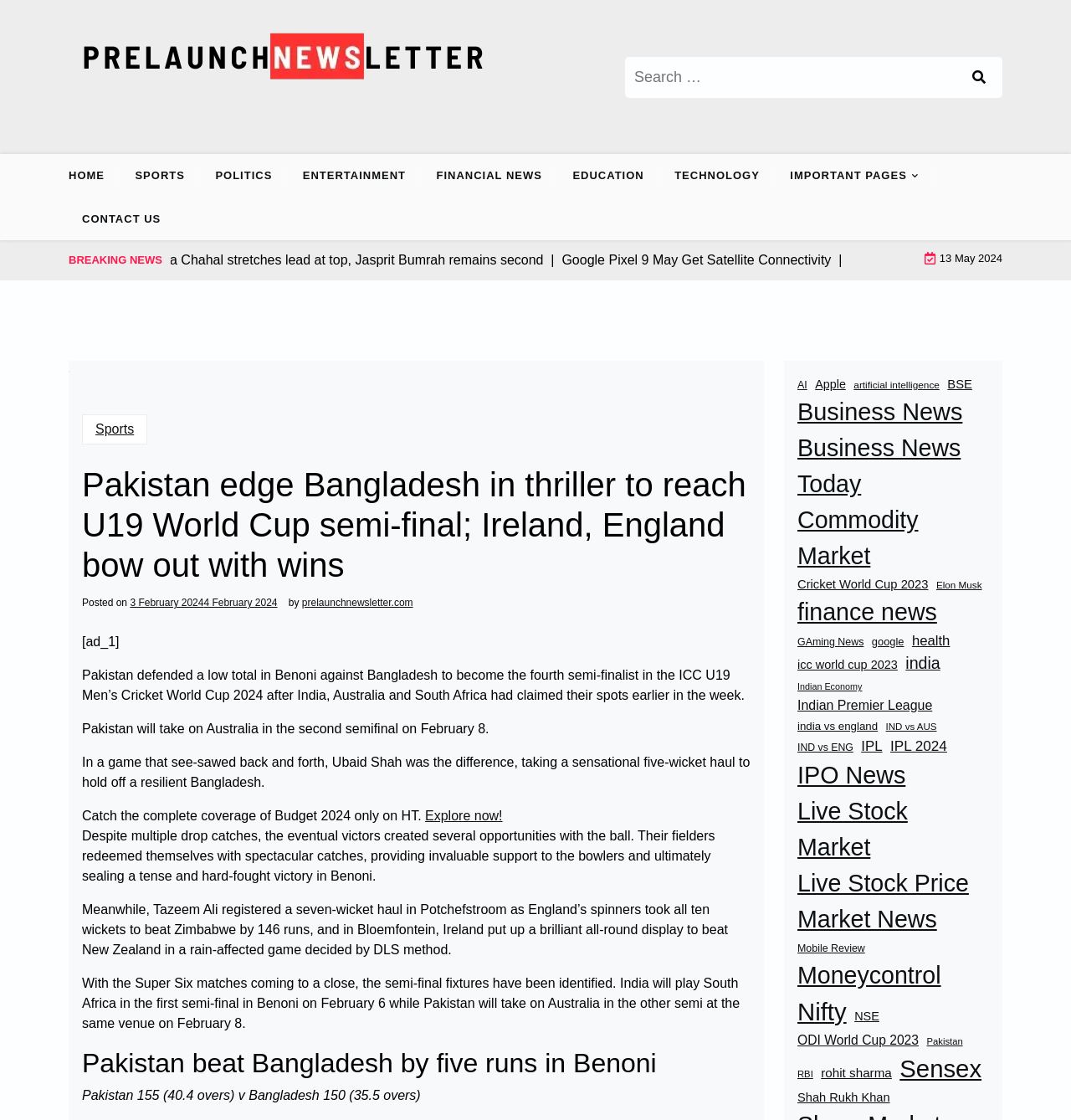Look at the image and write a detailed answer to the question: 
How many items are there in the 'Business News' category?

The webpage has a link 'Business News (4,274 items)' which indicates that there are 4,274 items in the 'Business News' category.